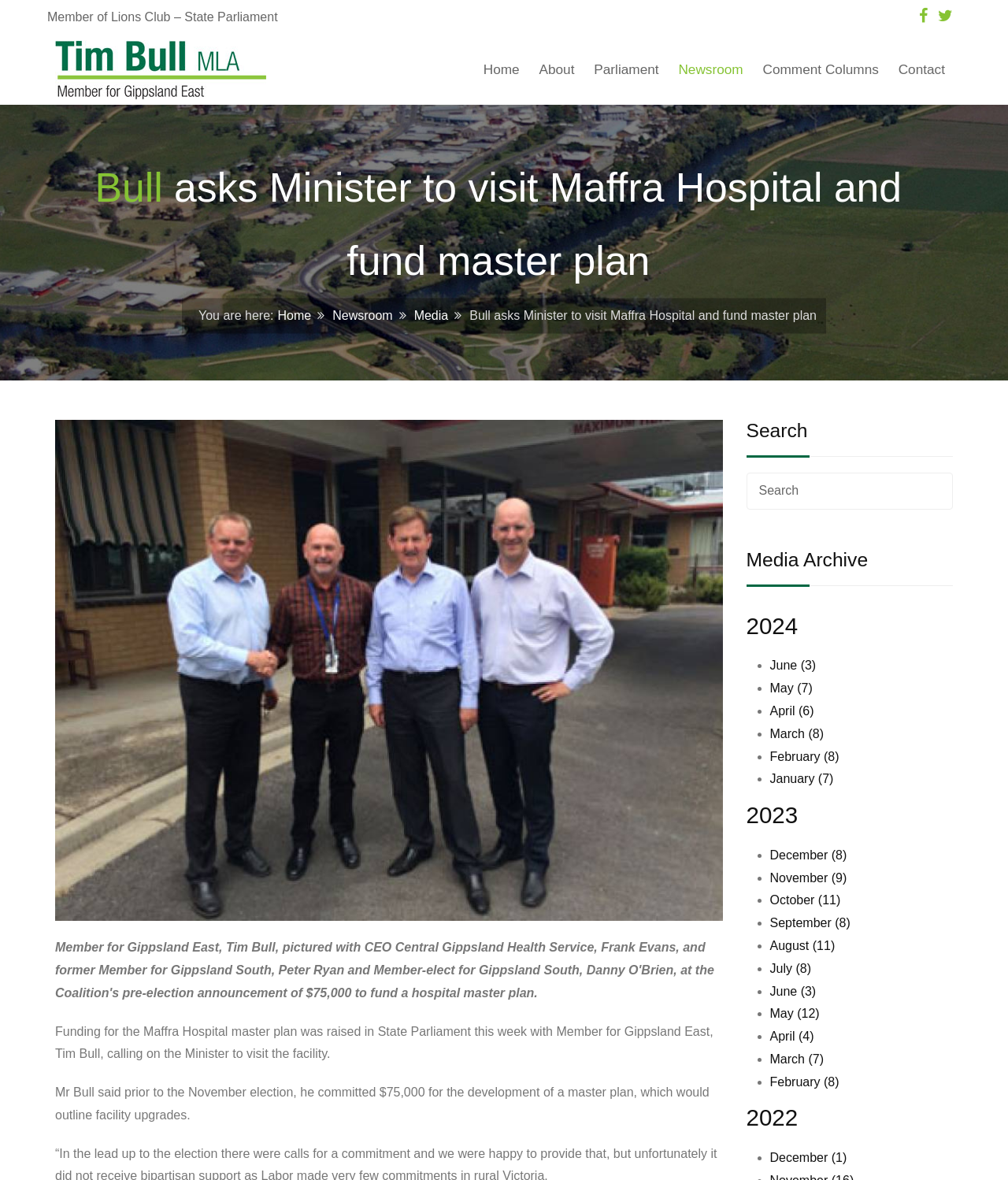Find and provide the bounding box coordinates for the UI element described with: "Contact us".

None